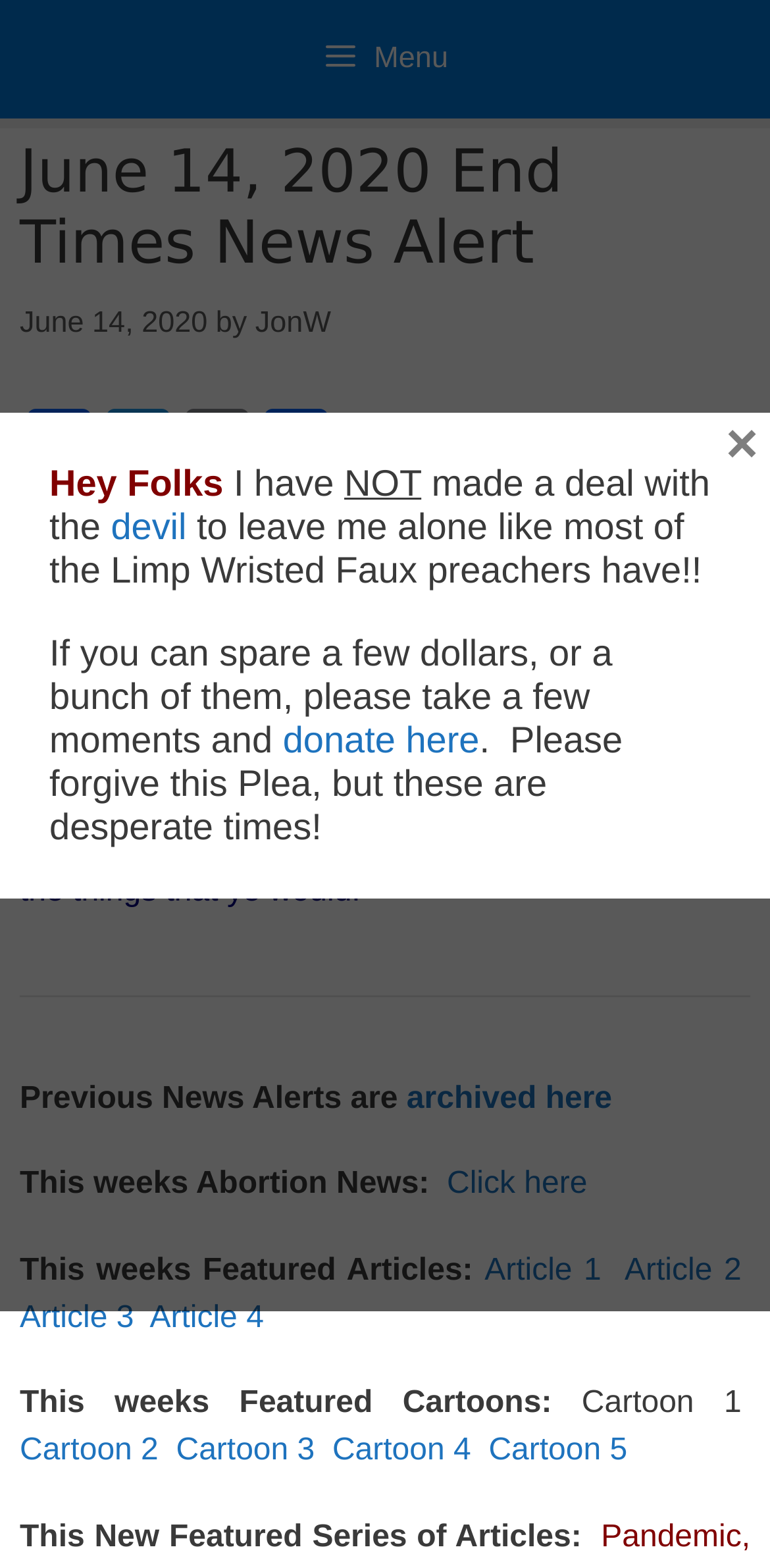Locate the bounding box coordinates of the clickable region necessary to complete the following instruction: "Read Galatians 5:17". Provide the coordinates in the format of four float numbers between 0 and 1, i.e., [left, top, right, bottom].

[0.026, 0.467, 0.29, 0.488]